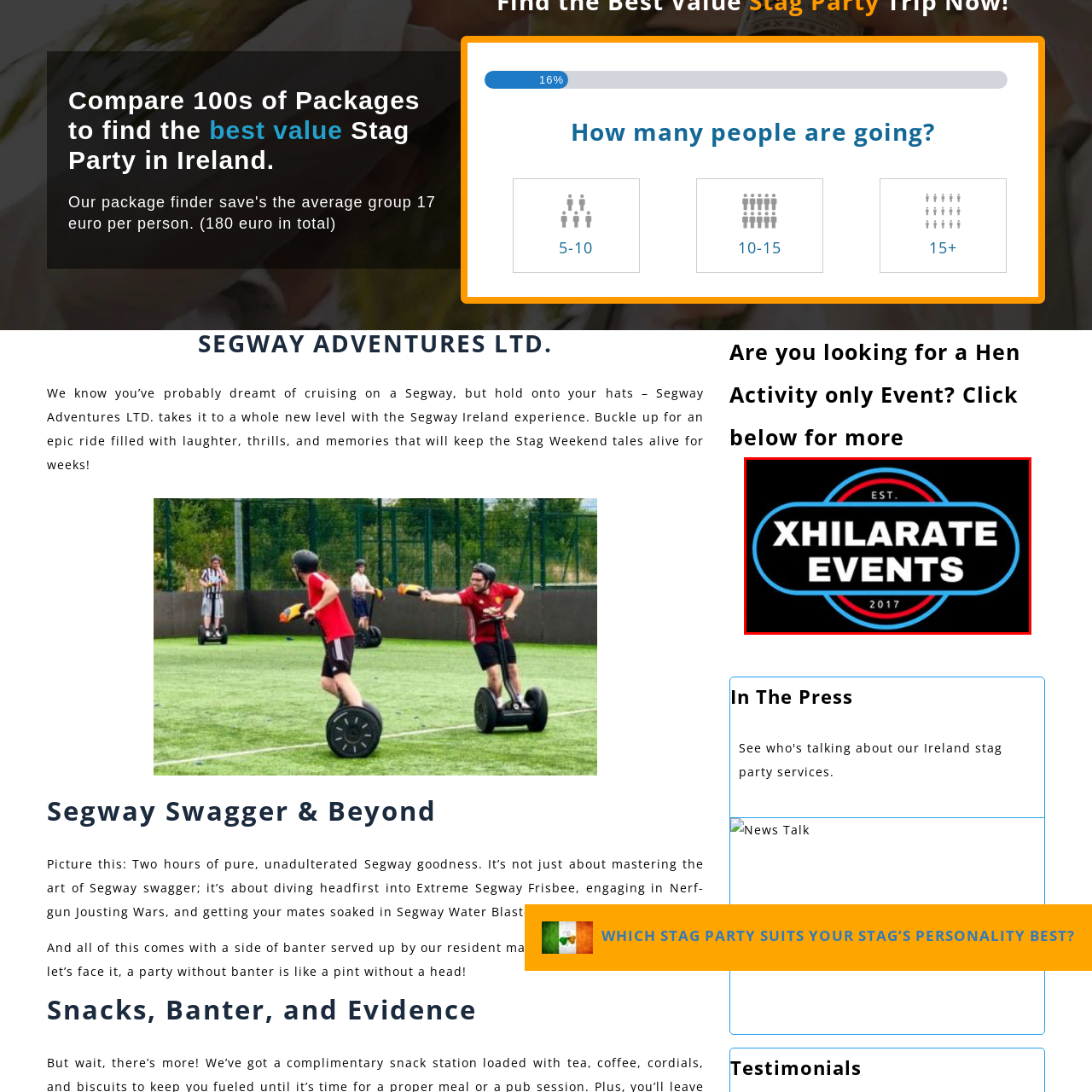Describe the scene captured within the highlighted red boundary in great detail.

The image features the logo of "XHILARATE EVENTS," established in 2017. The design showcases a bold and modern aesthetic, with the name prominently displayed in white text against a solid black background. The logo is framed by vibrant blue and red circular accents, adding a dynamic touch that emphasizes the excitement associated with event planning. This branding reflects a commitment to delivering thrilling and memorable experiences, making it suitable for various occasions, including stag parties and corporate events.